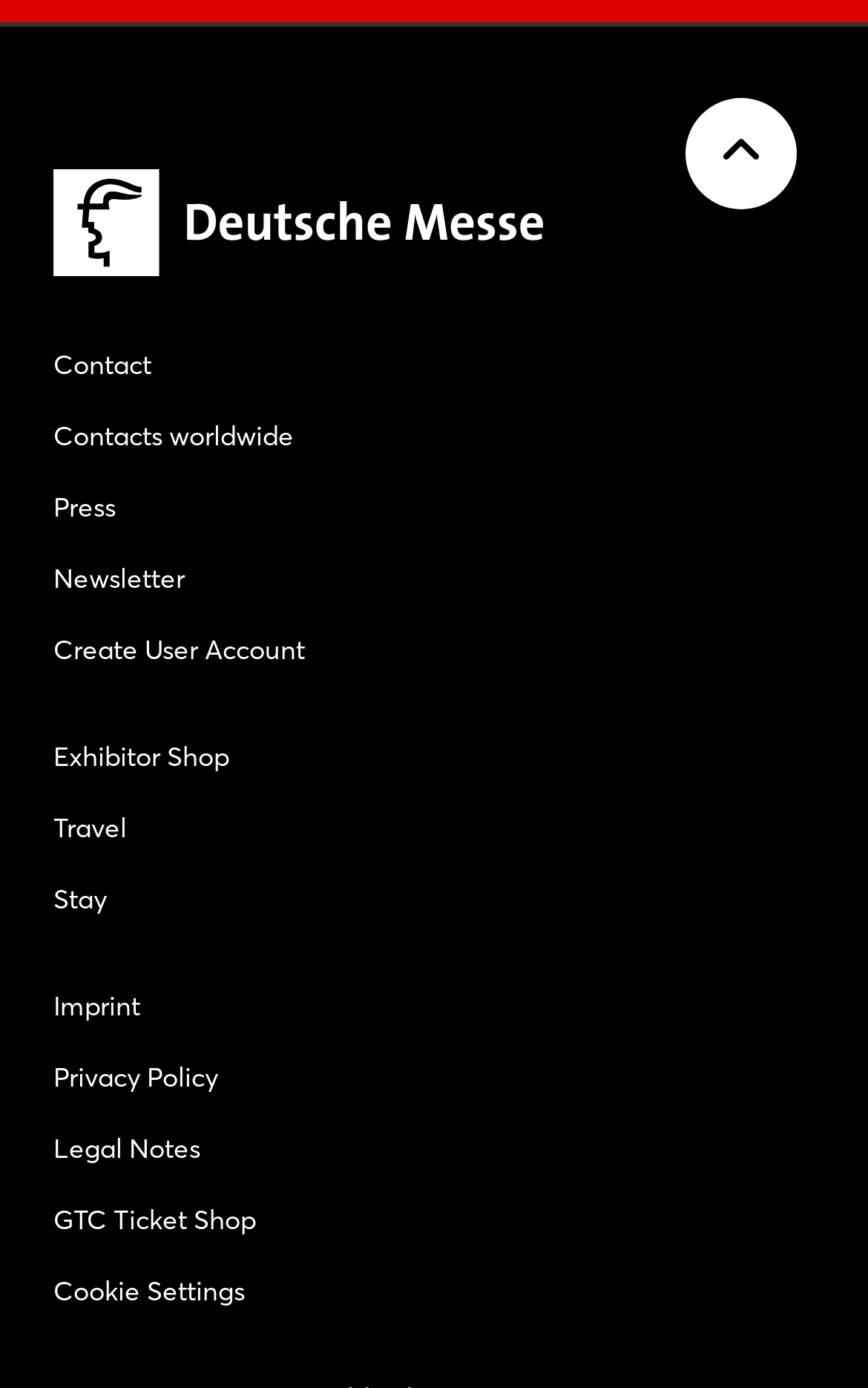Indicate the bounding box coordinates of the element that needs to be clicked to satisfy the following instruction: "Click on Contact". The coordinates should be four float numbers between 0 and 1, i.e., [left, top, right, bottom].

[0.062, 0.212, 0.938, 0.237]